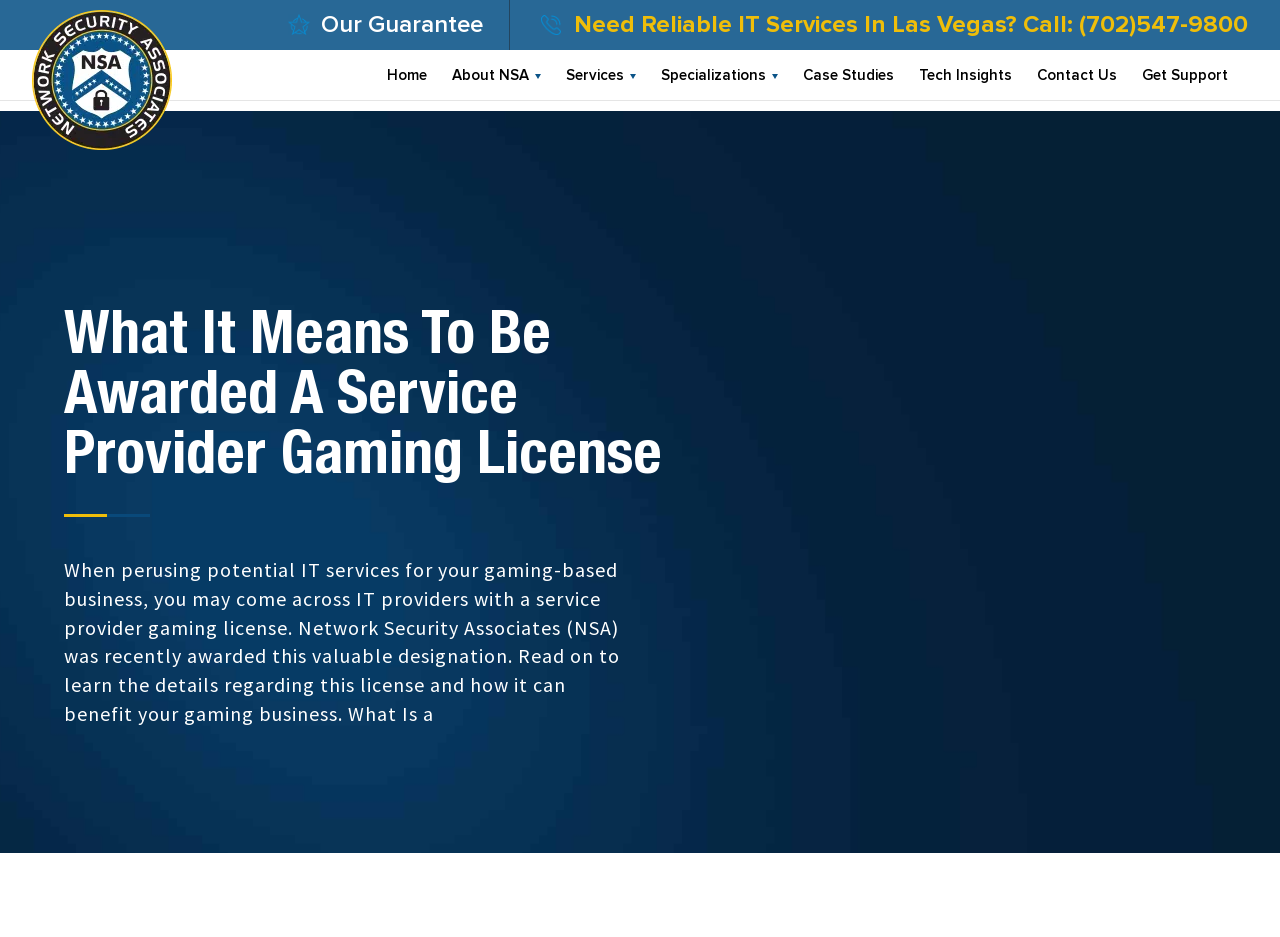What is the purpose of the company's service?
Please provide a comprehensive answer to the question based on the webpage screenshot.

I found the purpose of the company's service by understanding the context of the webpage, which is about the company's service provider gaming license and how it can benefit gaming businesses, and inferring that the company's service is related to protecting company's data.